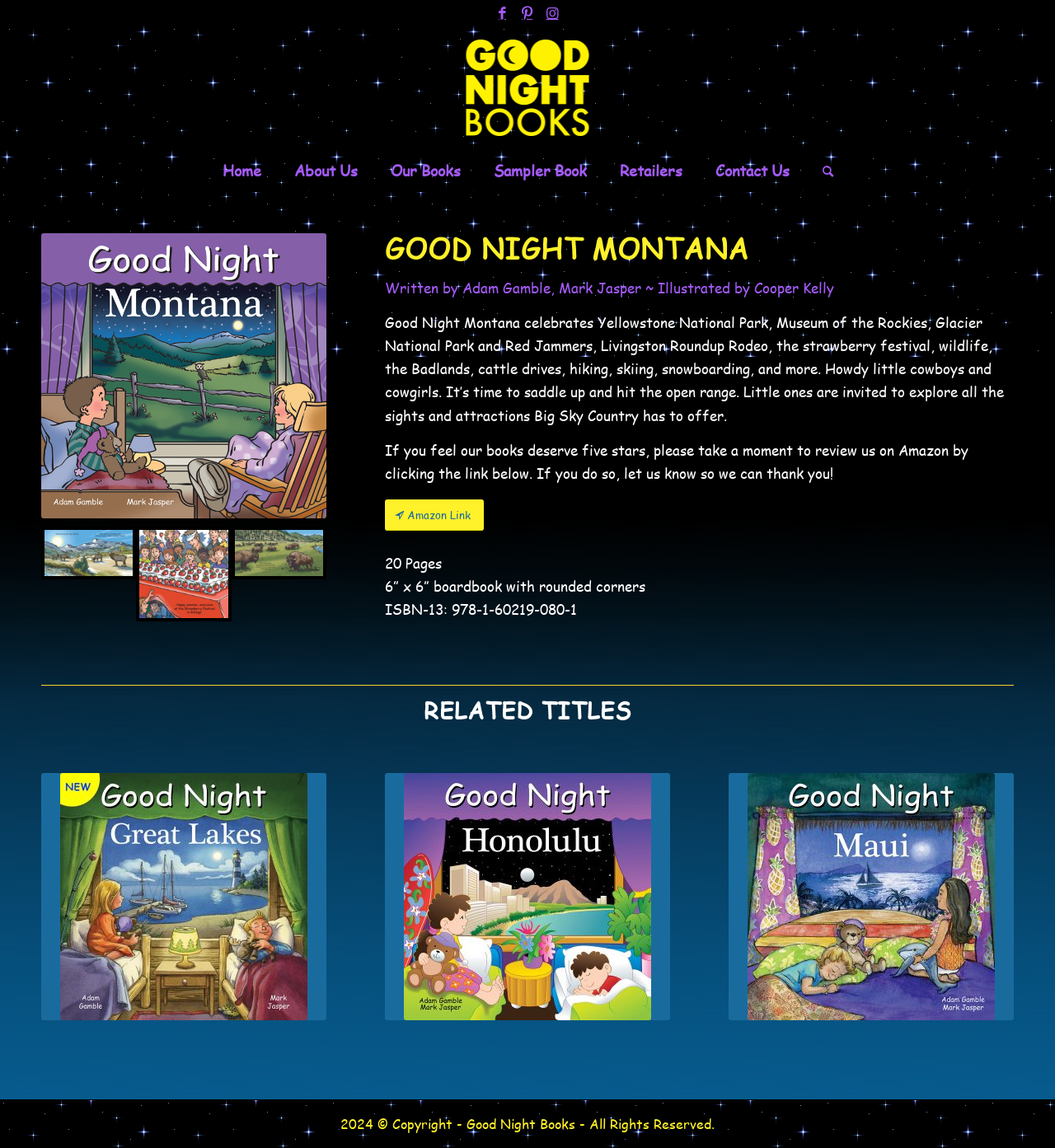Determine the bounding box coordinates for the element that should be clicked to follow this instruction: "Go to About Us page". The coordinates should be given as four float numbers between 0 and 1, in the format [left, top, right, bottom].

[0.263, 0.131, 0.354, 0.167]